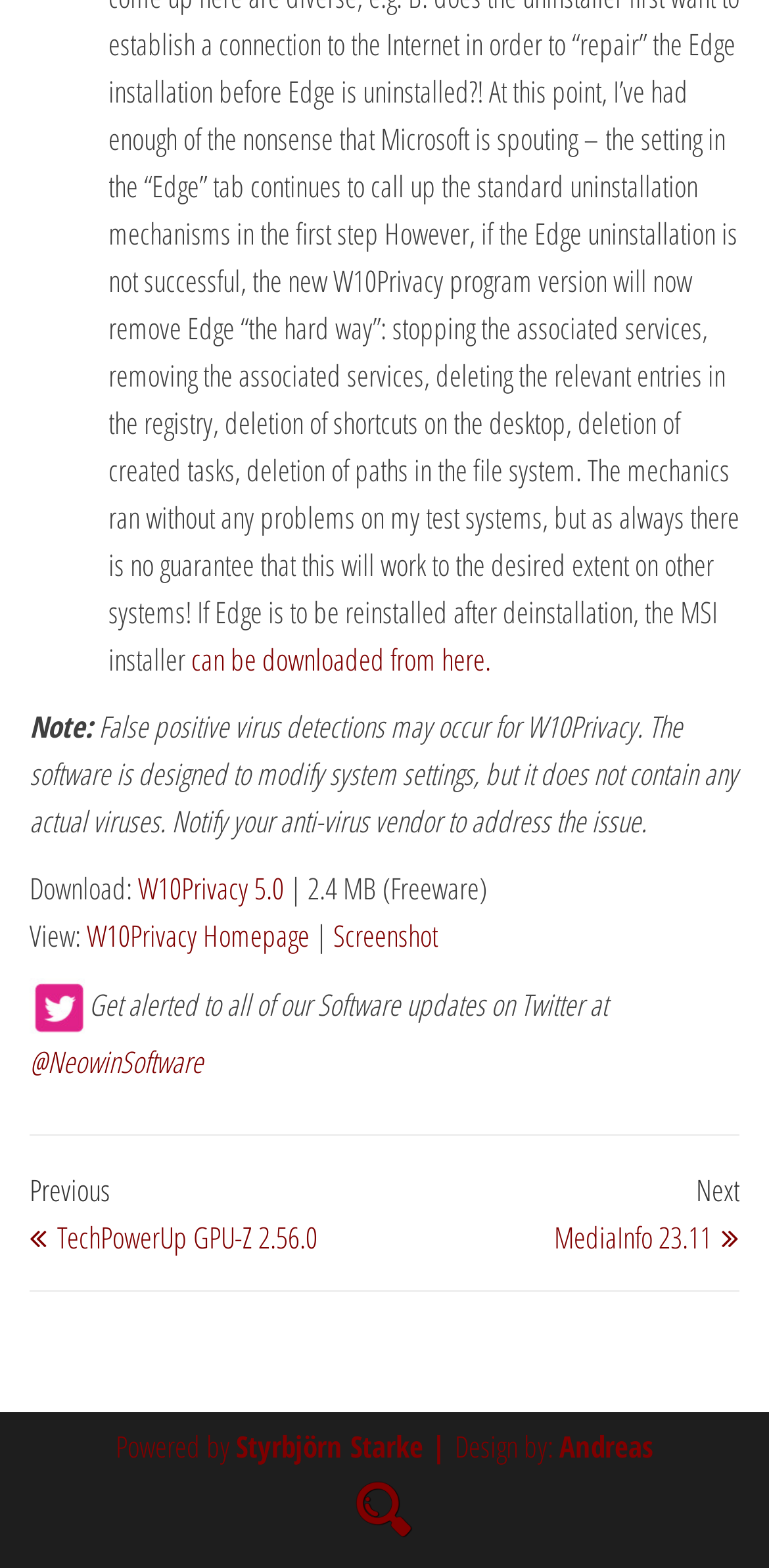Pinpoint the bounding box coordinates of the clickable area necessary to execute the following instruction: "Visit W10Privacy Homepage". The coordinates should be given as four float numbers between 0 and 1, namely [left, top, right, bottom].

[0.113, 0.583, 0.403, 0.608]